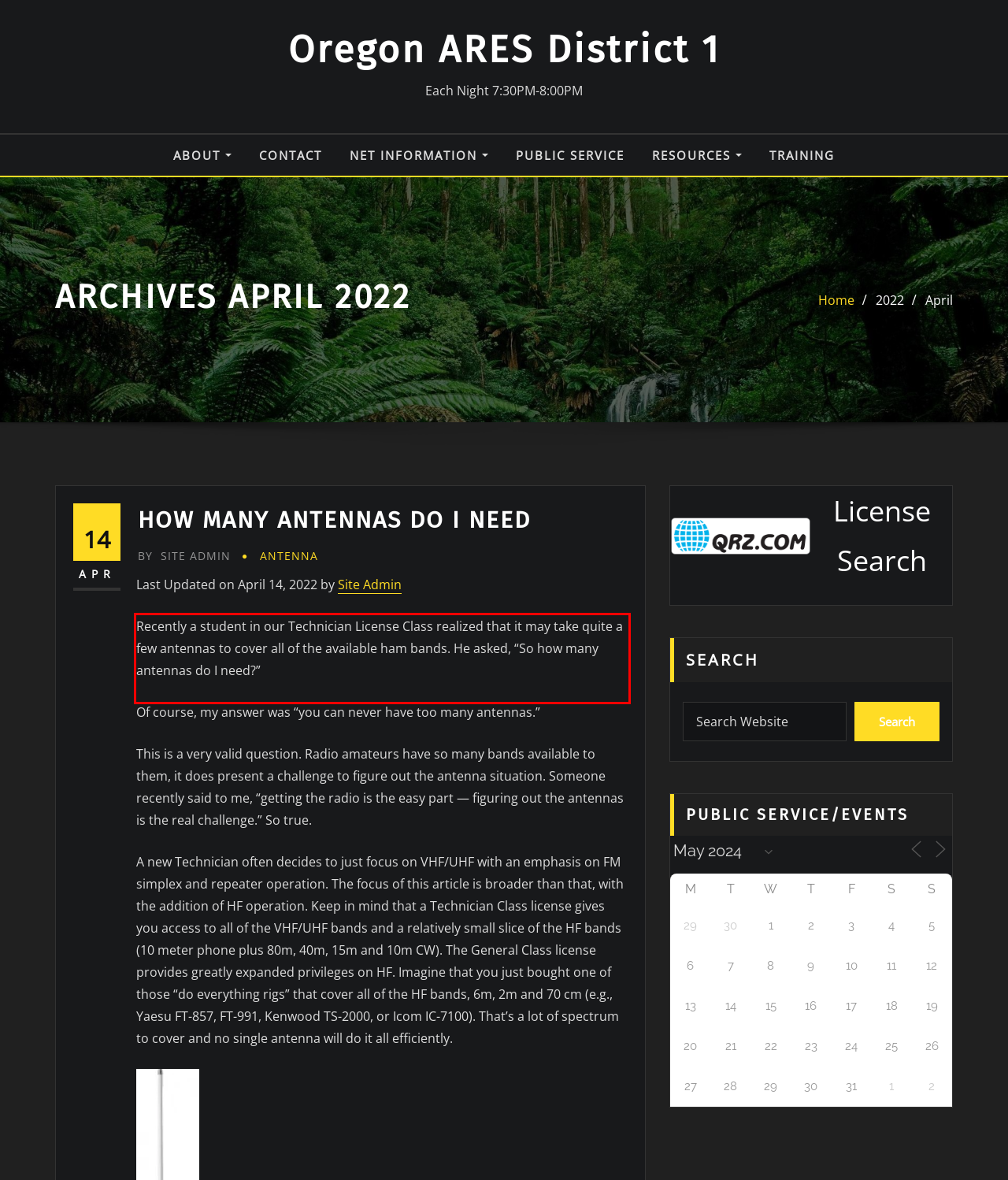Given a screenshot of a webpage containing a red rectangle bounding box, extract and provide the text content found within the red bounding box.

Recently a student in our Technician License Class realized that it may take quite a few antennas to cover all of the available ham bands. He asked, “So how many antennas do I need?”